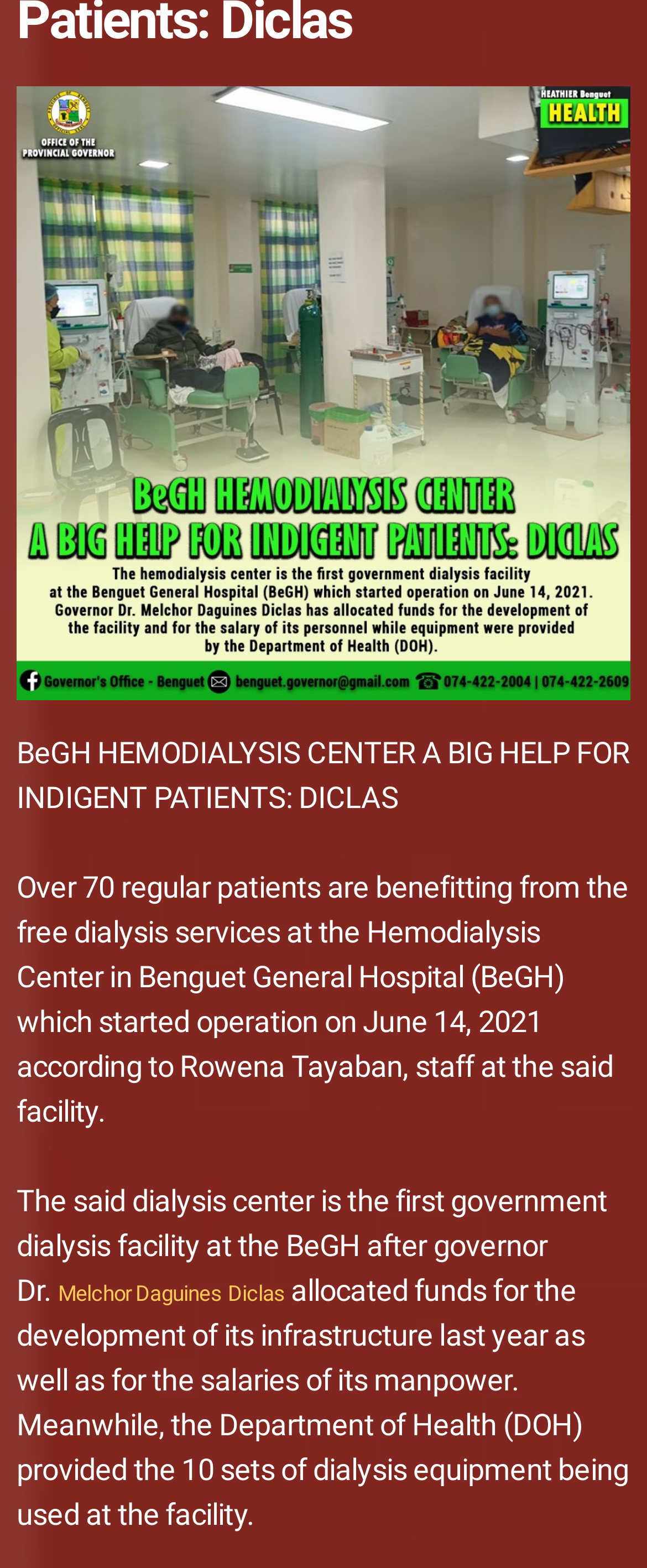Give a concise answer of one word or phrase to the question: 
Who is the governor mentioned in the article?

Dr. Melchor Daguines